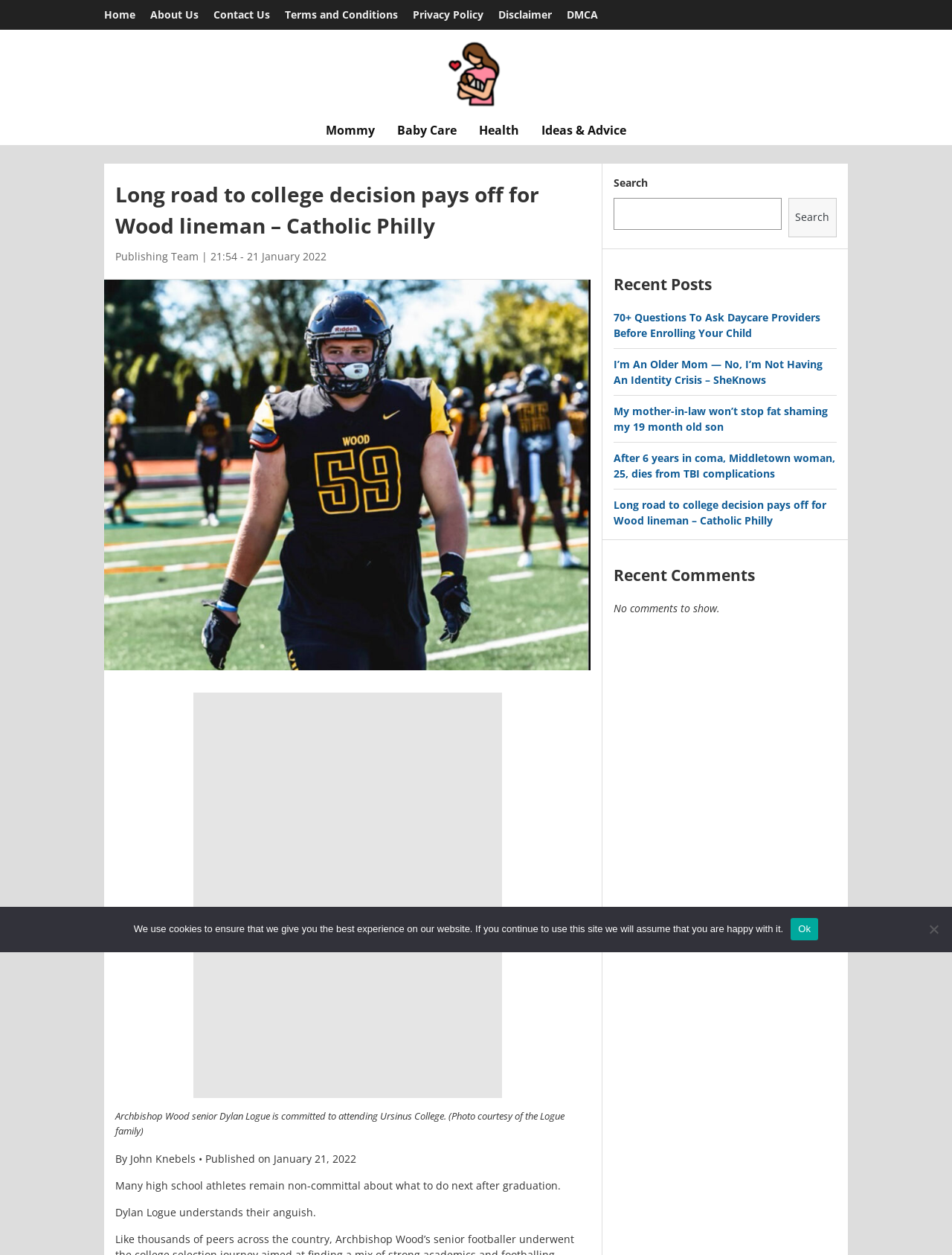Predict the bounding box of the UI element based on this description: "parent_node: Search name="s"".

[0.645, 0.158, 0.821, 0.183]